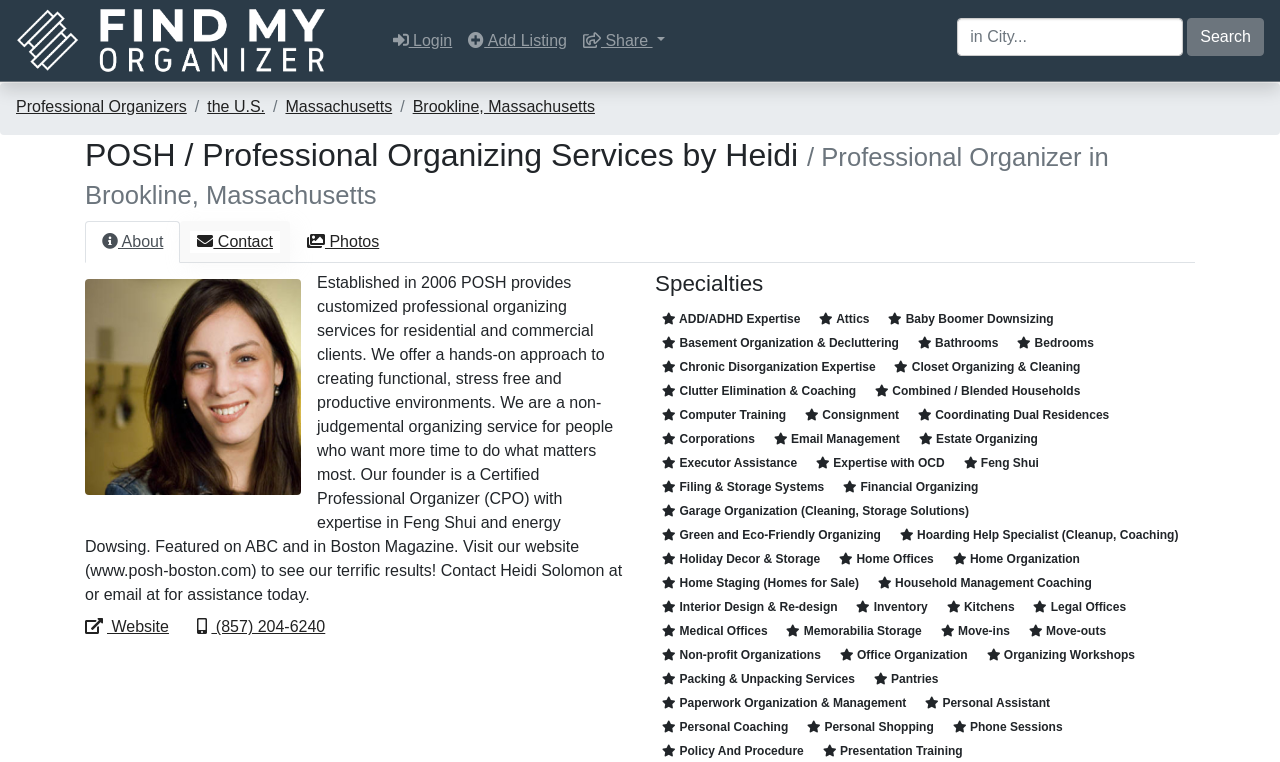Identify the coordinates of the bounding box for the element described below: "name="city_search" placeholder="in City..."". Return the coordinates as four float numbers between 0 and 1: [left, top, right, bottom].

[0.748, 0.023, 0.924, 0.073]